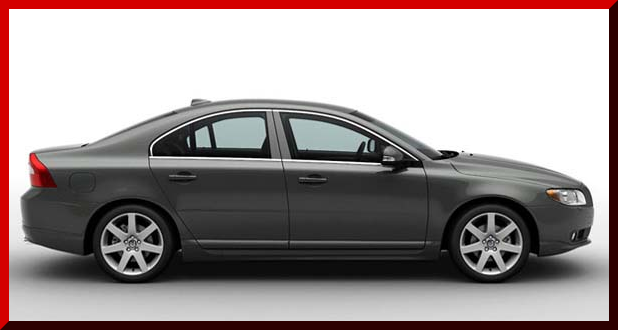Give a detailed account of what is happening in the image.

This image features a sleek, grey Volvo S80, classified as a "Premium Sport" vehicle. The car's dynamic design is evident from its side profile, showcasing its stylish lines and alloy wheels. The mention of its impressive specifications—a powerful 4.4-liter V8 engine with 311 horsepower—highlights its performance potential. The vehicle is noted for its fun driving experience, although it sometimes struggles with overtaking. In addition to its aesthetic appeal, the car is equipped for challenging driving conditions, underscored by multiple signage reminders to "DRIVE ON THE LEFT!" in various languages, indicating the importance of adapting to local driving rules during the journey.